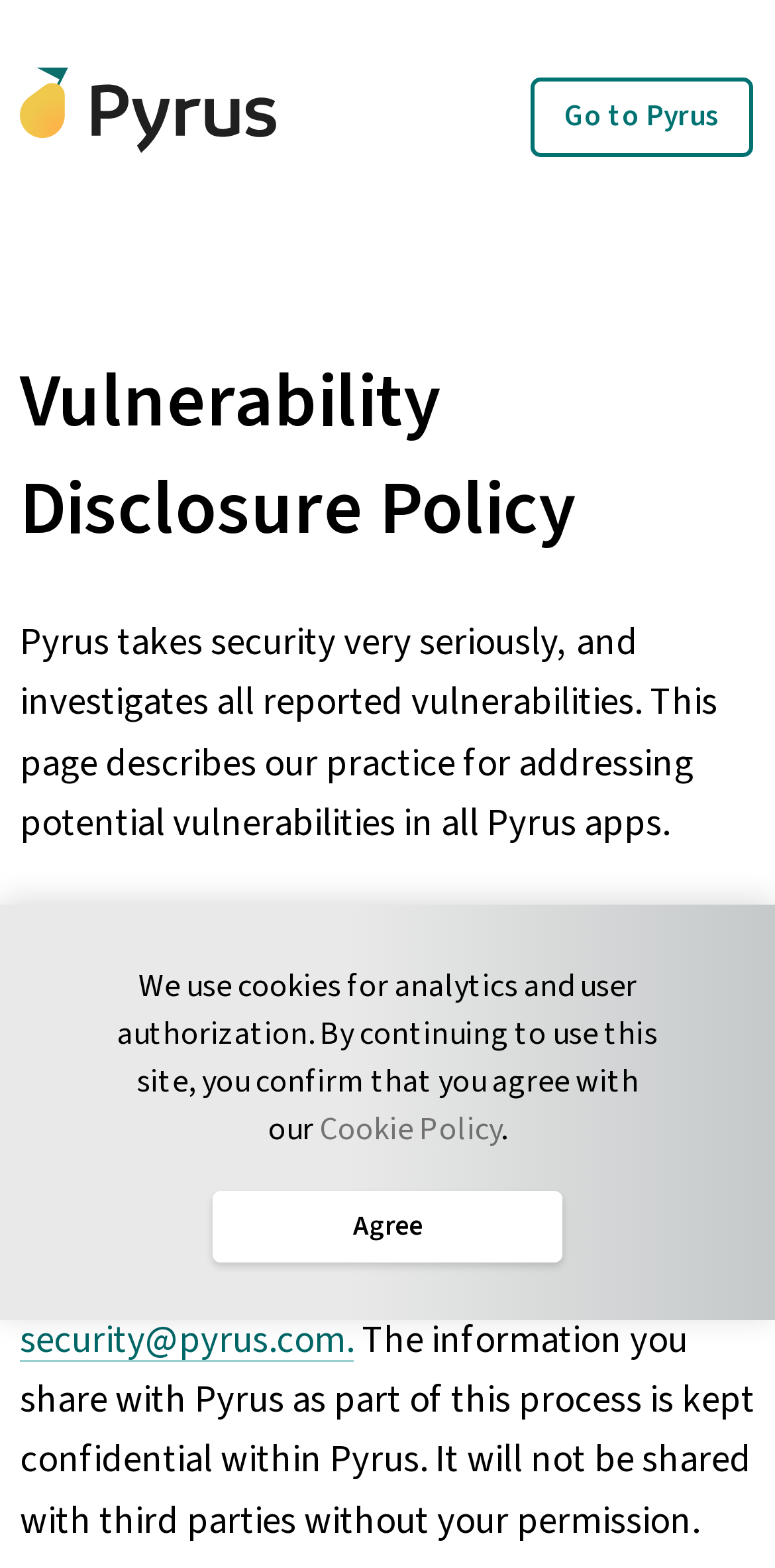Provide a brief response to the question below using one word or phrase:
What is the relationship between Pyrus and the user?

Pyrus takes security seriously